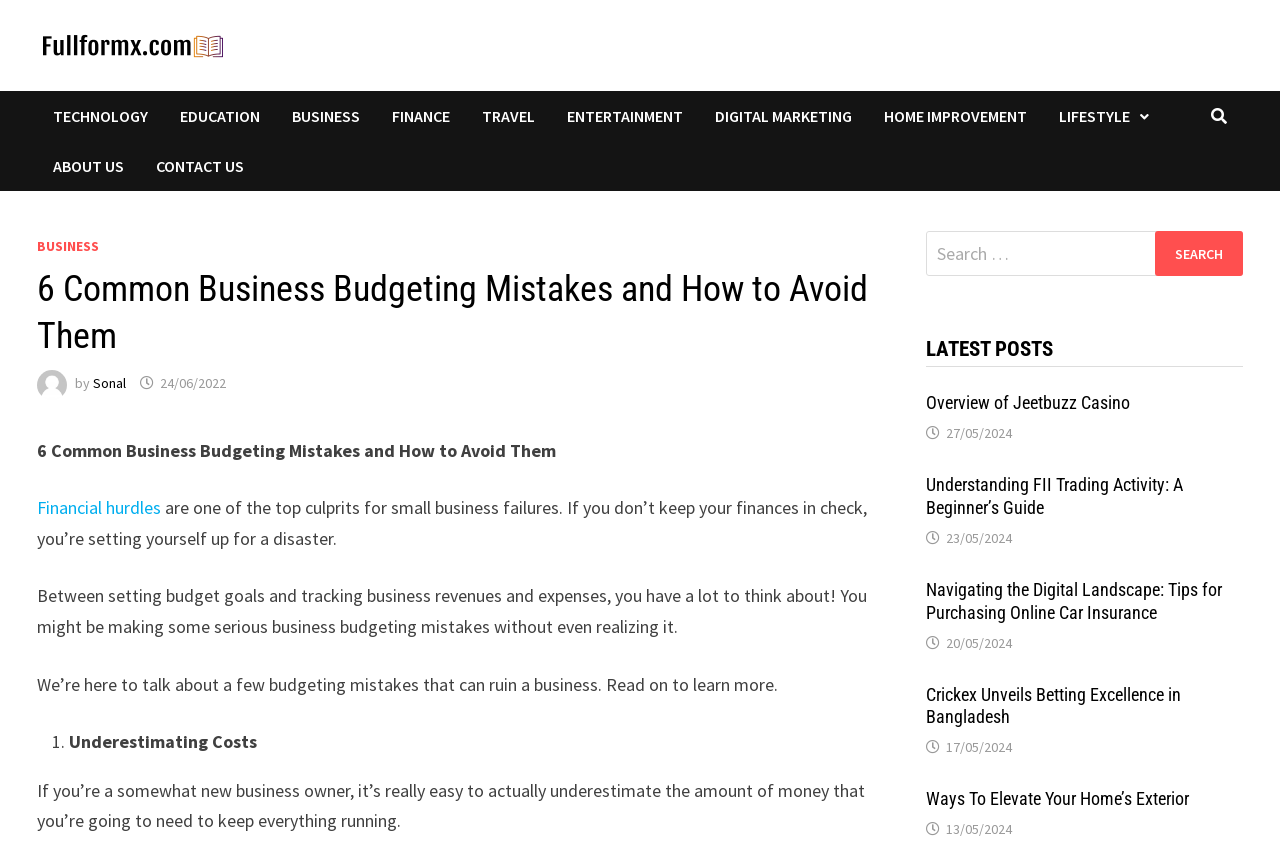What is the category of the article?
Look at the image and answer the question with a single word or phrase.

BUSINESS